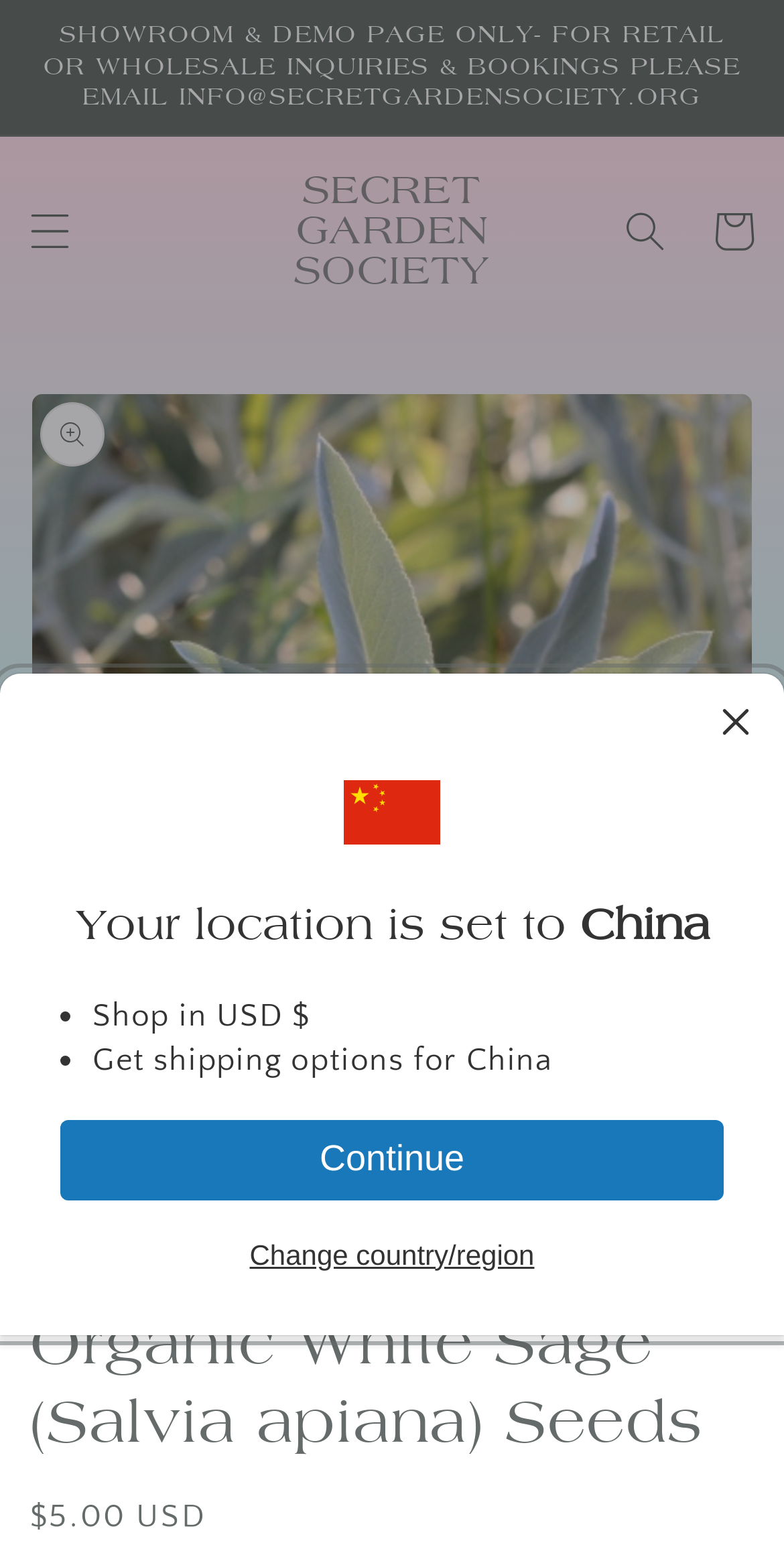Please determine the bounding box coordinates of the element to click on in order to accomplish the following task: "change country or region". Ensure the coordinates are four float numbers ranging from 0 to 1, i.e., [left, top, right, bottom].

[0.318, 0.797, 0.682, 0.822]